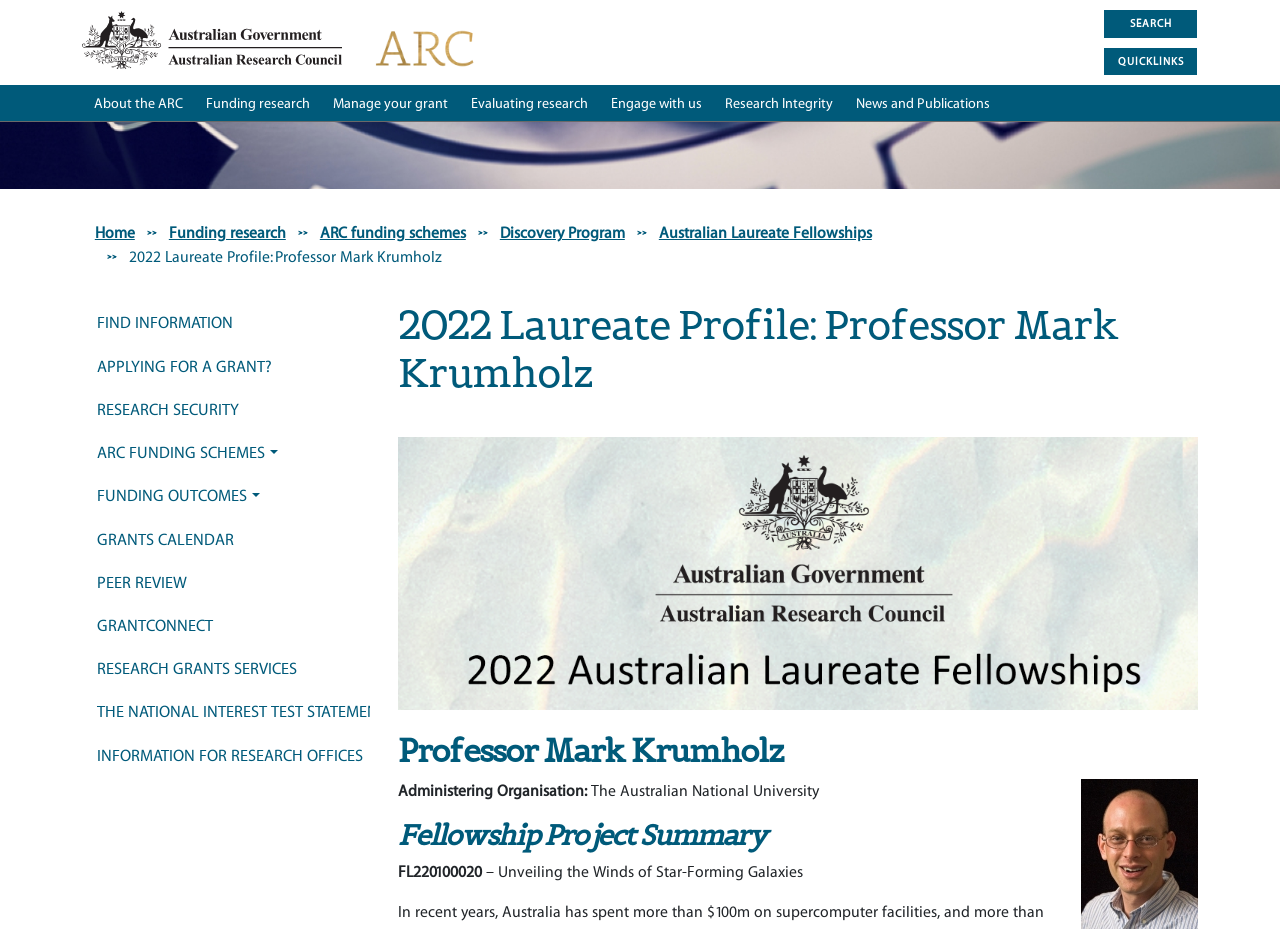Find the bounding box coordinates of the clickable area required to complete the following action: "View the Funding research menu".

[0.066, 0.464, 0.3, 0.511]